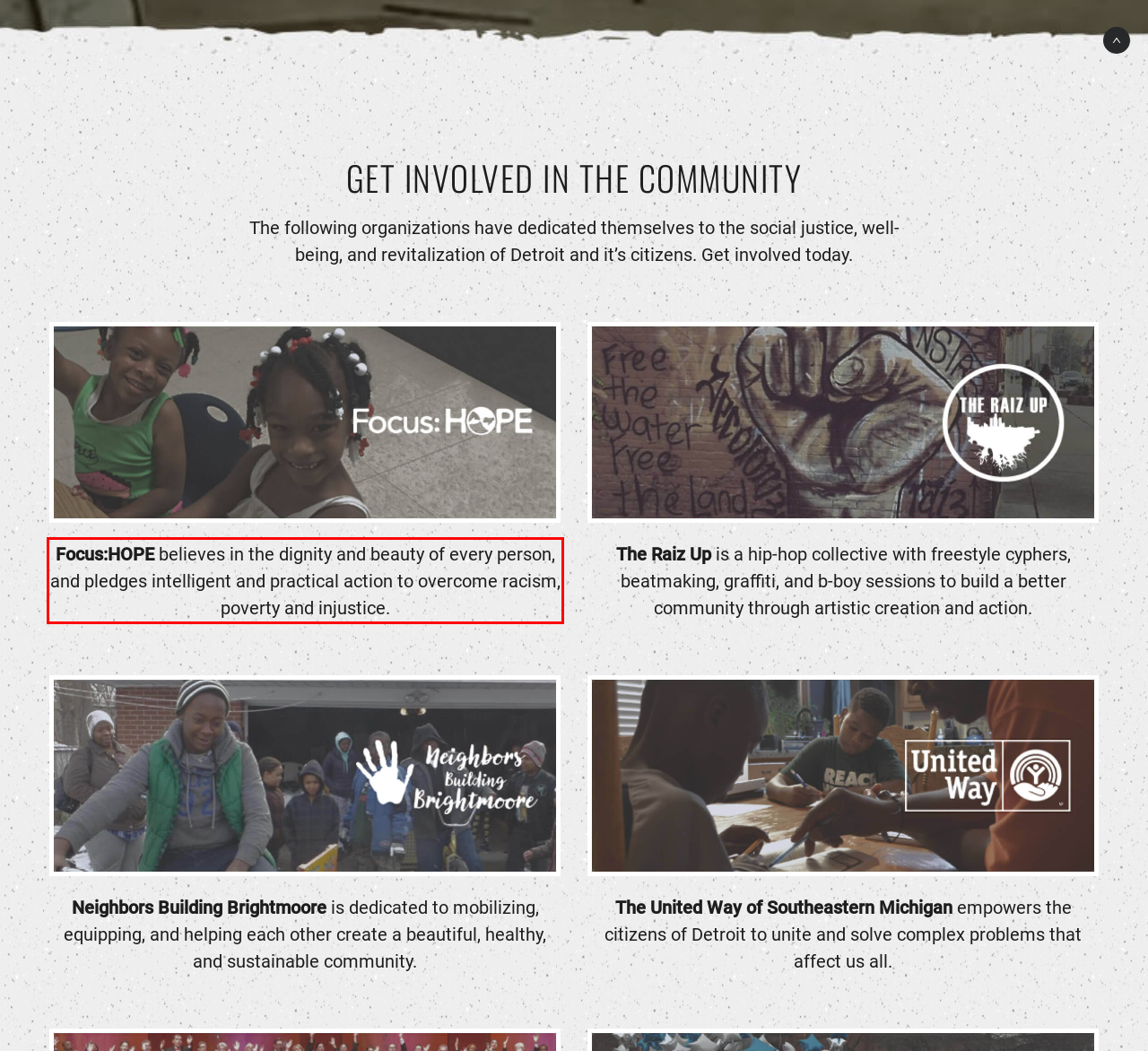You are presented with a webpage screenshot featuring a red bounding box. Perform OCR on the text inside the red bounding box and extract the content.

Focus:HOPE believes in the dignity and beauty of every person, and pledges intelligent and practical action to overcome racism, poverty and injustice.